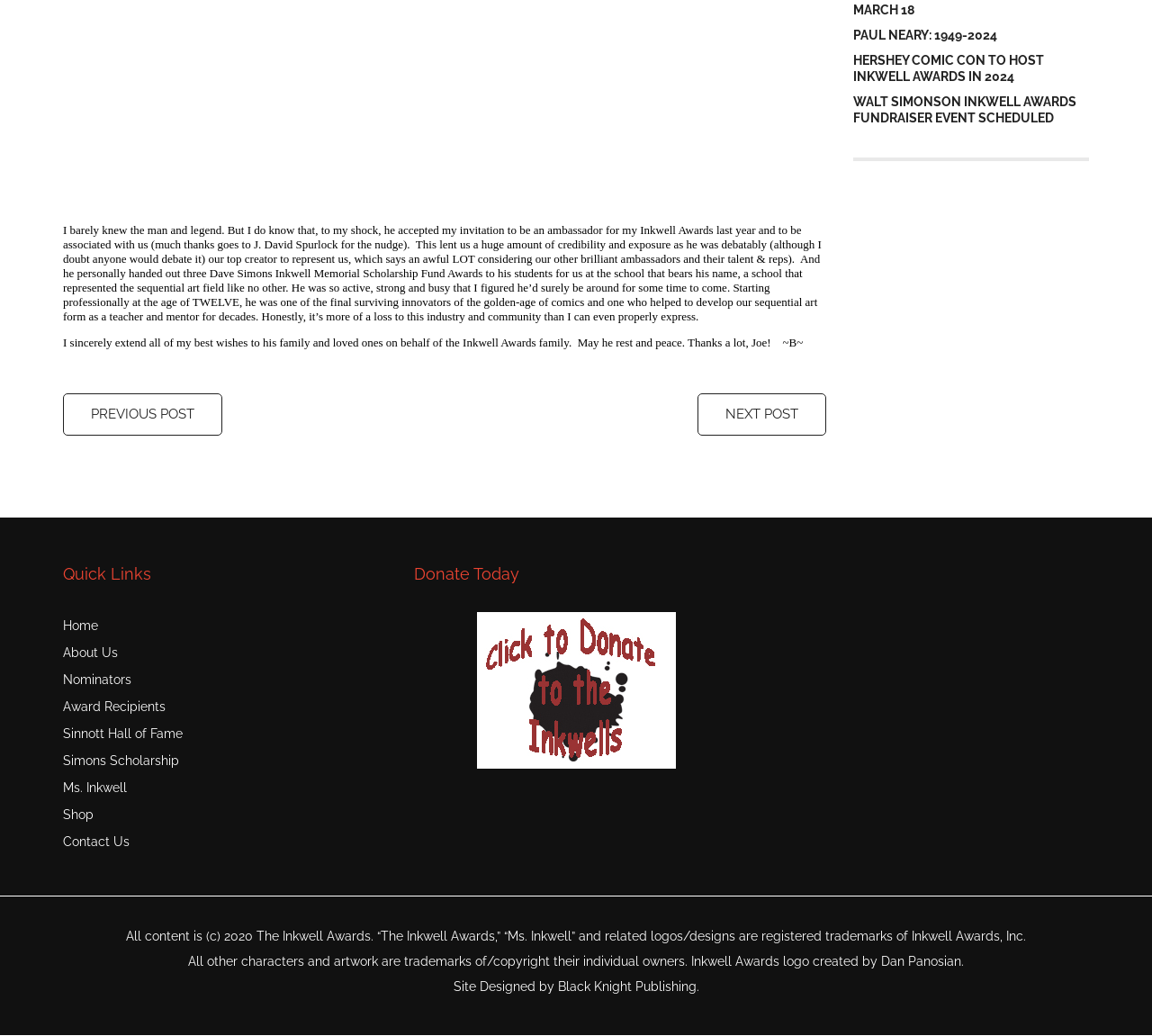Please find the bounding box for the following UI element description. Provide the coordinates in (top-left x, top-left y, bottom-right x, bottom-right y) format, with values between 0 and 1: Sinnott Hall of Fame

[0.055, 0.695, 0.336, 0.721]